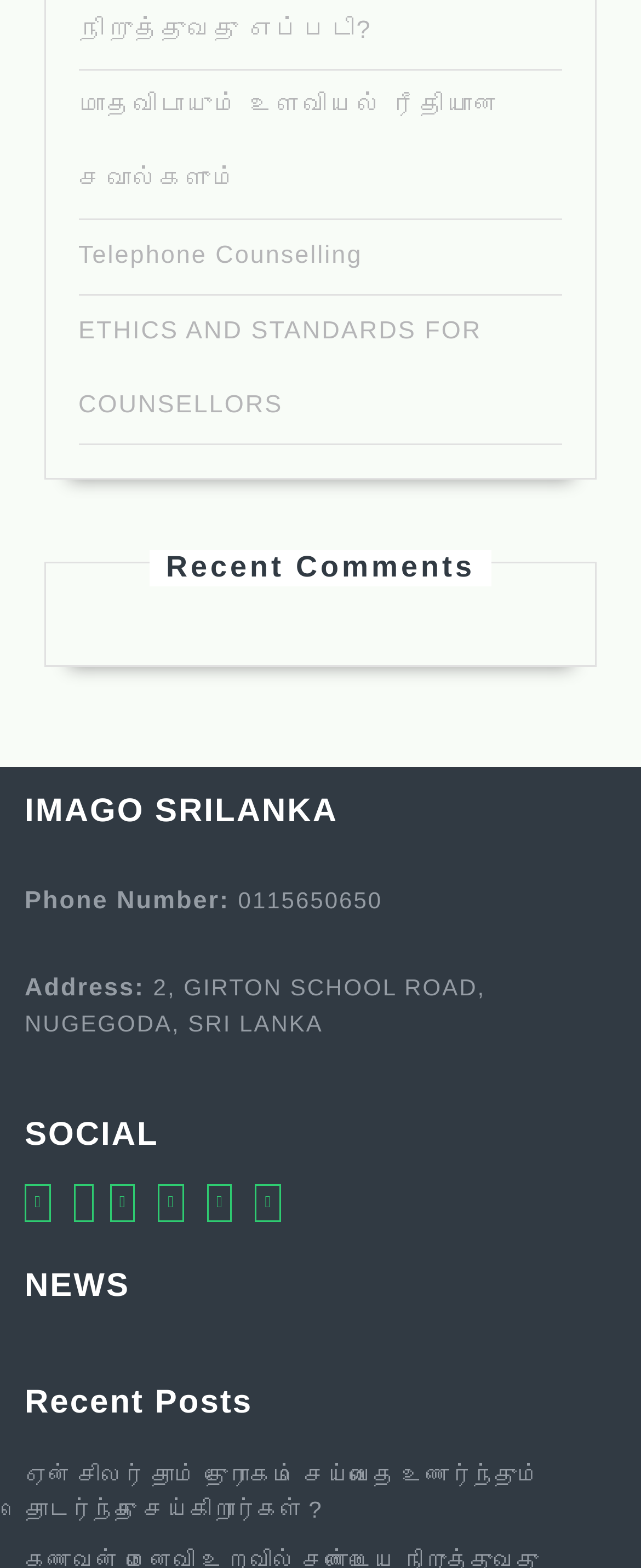Please determine the bounding box coordinates of the element to click in order to execute the following instruction: "Go to Facebook". The coordinates should be four float numbers between 0 and 1, specified as [left, top, right, bottom].

[0.038, 0.757, 0.104, 0.773]